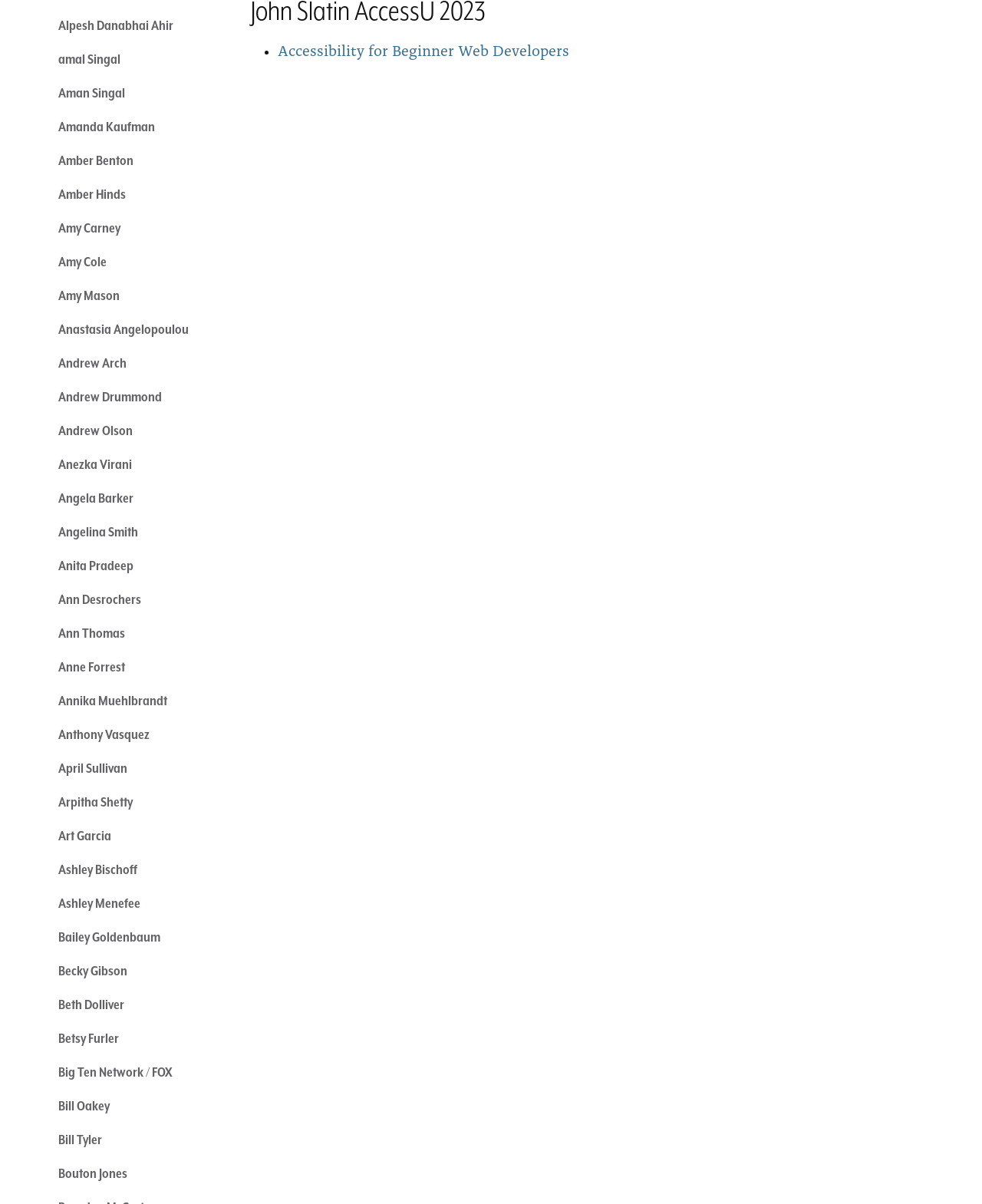Please find the bounding box coordinates in the format (top-left x, top-left y, bottom-right x, bottom-right y) for the given element description. Ensure the coordinates are floating point numbers between 0 and 1. Description: Alpesh Danabhai Ahir

[0.059, 0.014, 0.177, 0.029]